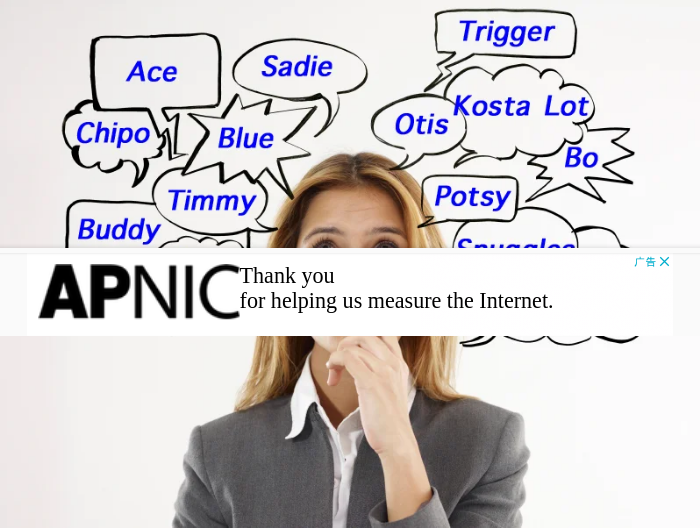Please provide a comprehensive response to the question based on the details in the image: What is written on the graphic overlaid on the scene?

Upon closer inspection of the image, a graphic is overlaid on the scene, and it reads 'APNIC', which appears to be an acronym or abbreviation, possibly related to the message of thanking viewers for helping measure the Internet.